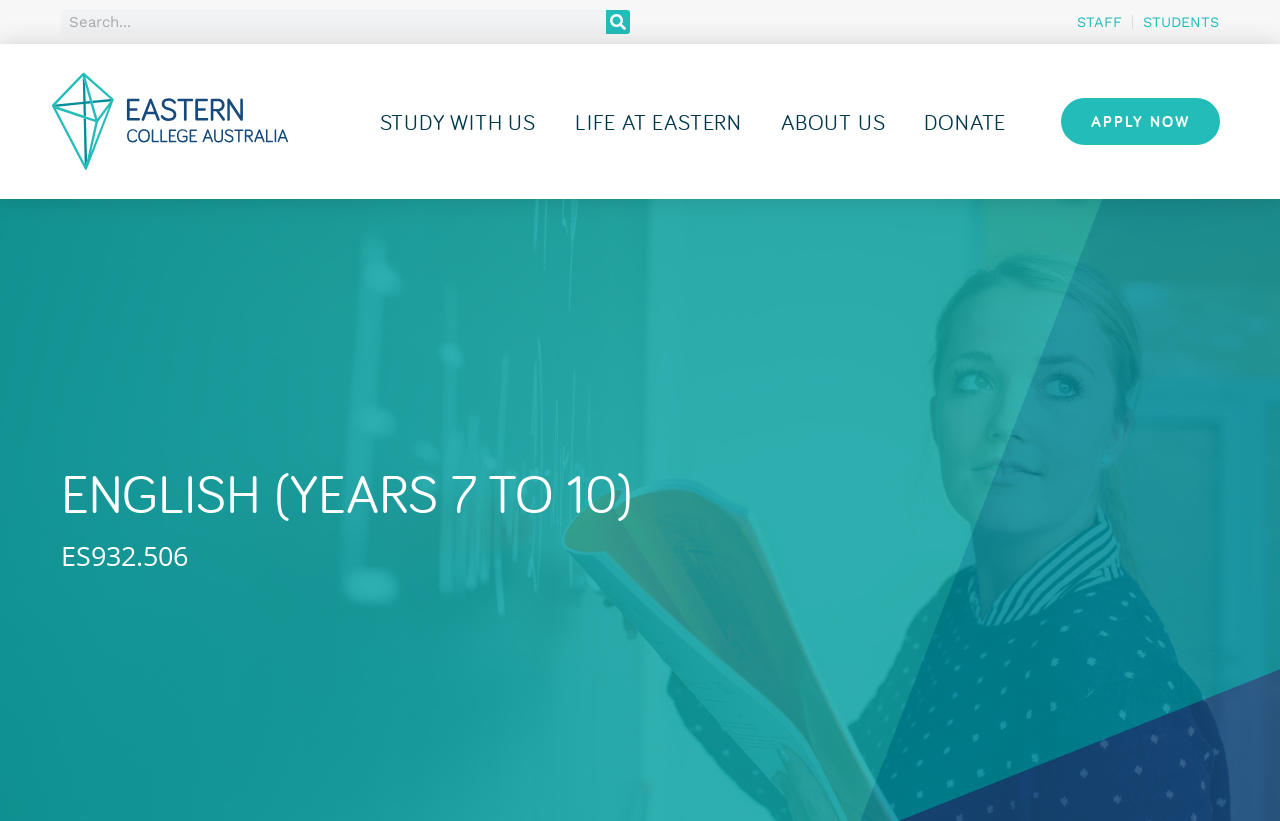How many links are there in the top navigation menu?
Give a detailed and exhaustive answer to the question.

I counted the number of link elements in the top navigation menu, which are 'STAFF', 'STUDENTS', 'STUDY WITH US', 'LIFE AT EASTERN', and 'ABOUT US', and found that there are 5 links.